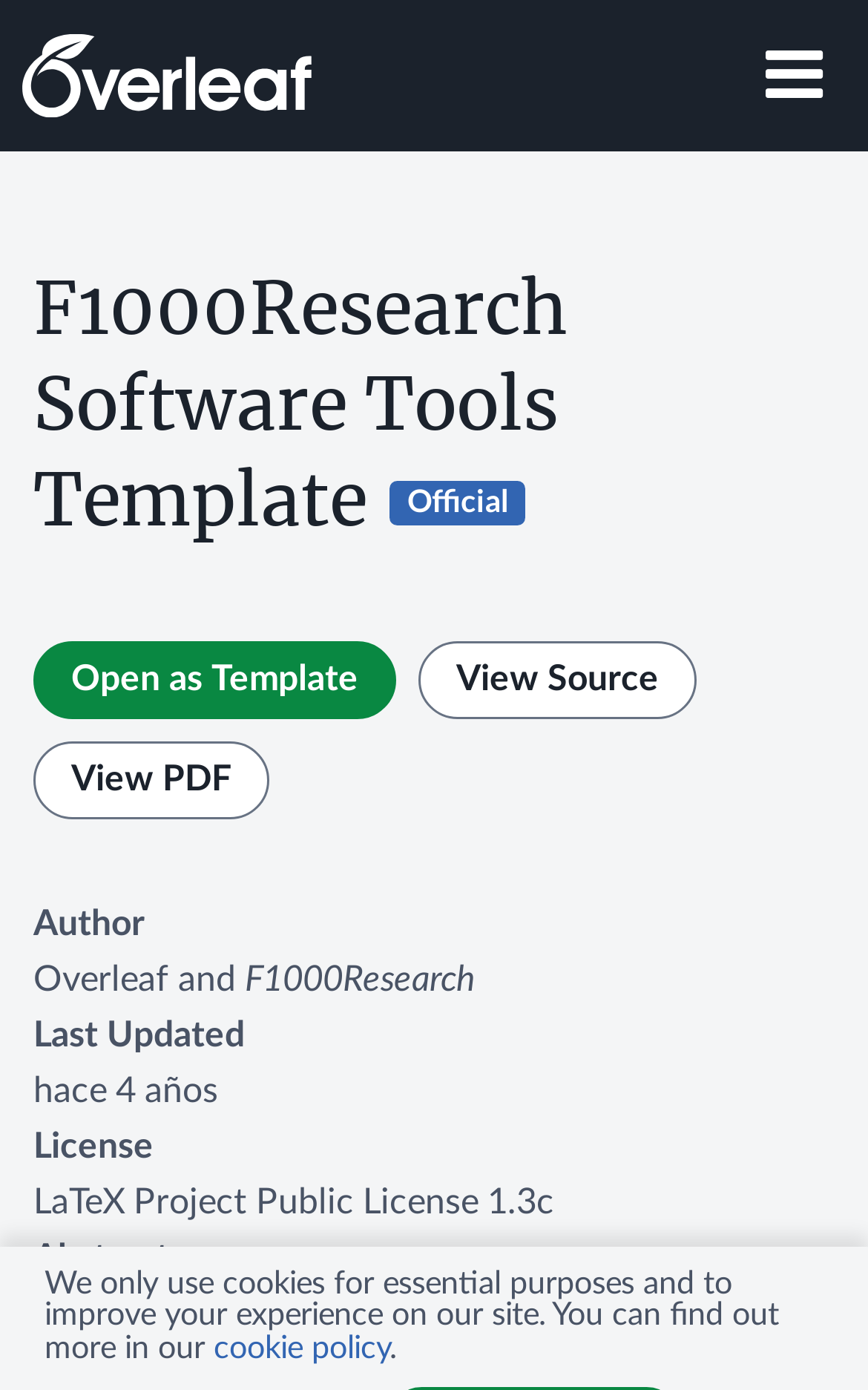Identify the bounding box coordinates for the UI element described as follows: View Source. Use the format (top-left x, top-left y, bottom-right x, bottom-right y) and ensure all values are floating point numbers between 0 and 1.

[0.482, 0.461, 0.803, 0.517]